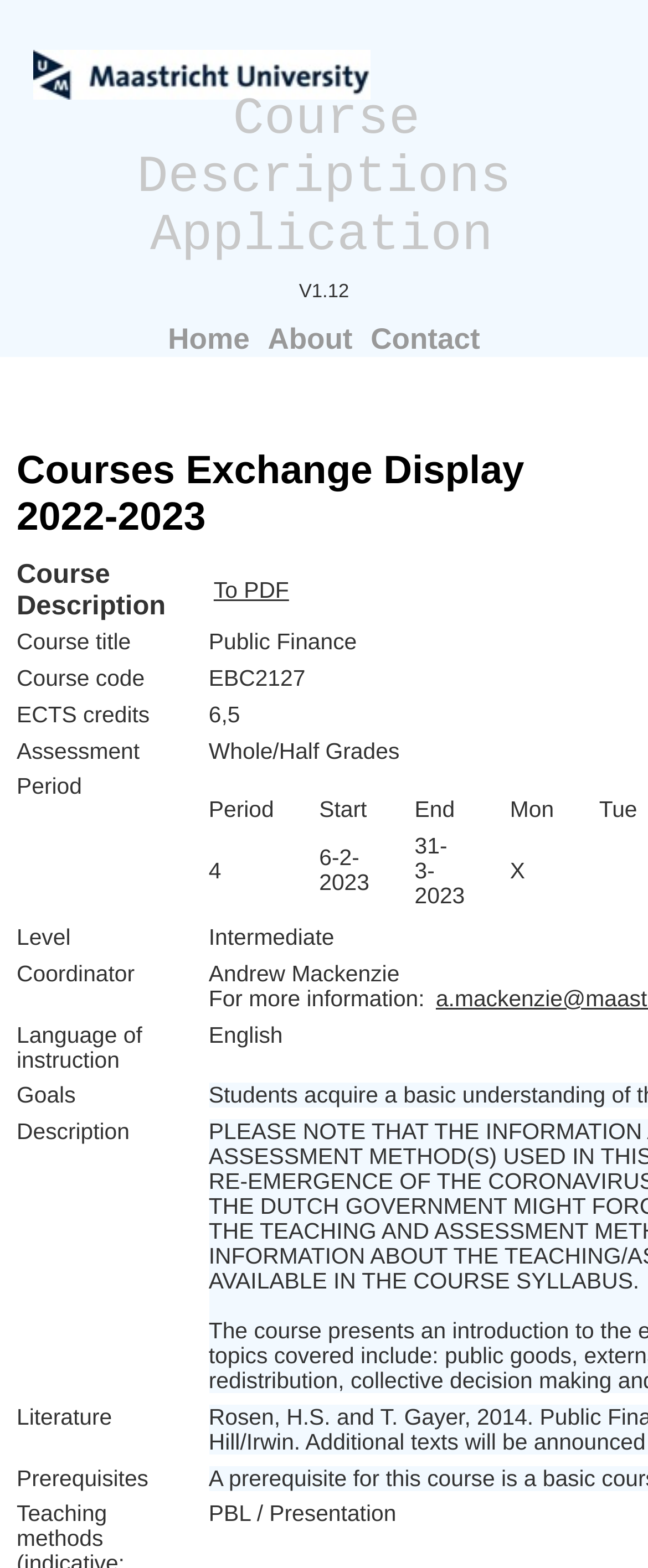Convey a detailed summary of the webpage, mentioning all key elements.

The webpage is titled "Display - Course Descriptions Application" and has a prominent link with the same title at the top left corner. Below this link, there is a version number "V1.12" displayed. 

On the top right corner, there are three links: "Home", "About", and "Contact", arranged horizontally. 

The main content of the page is a table with a heading "Courses Exchange Display 2022-2023" that spans almost the entire width of the page. The table has several columns, including "Course Description", "Course title", "Course code", "ECTS credits", "Assessment", "Period", "Level", "Coordinator", "Language of instruction", "Goals", "Description", "Literature", and "Prerequisites". 

Each column has a header, and the "Period" column is further divided into sub-columns: "Period", "Start", "End", and "Mon". The table also has a link "To PDF" at the top right corner of the "Course Description" column. 

The layout of the table is organized, with each column and row neatly arranged, making it easy to read and navigate.